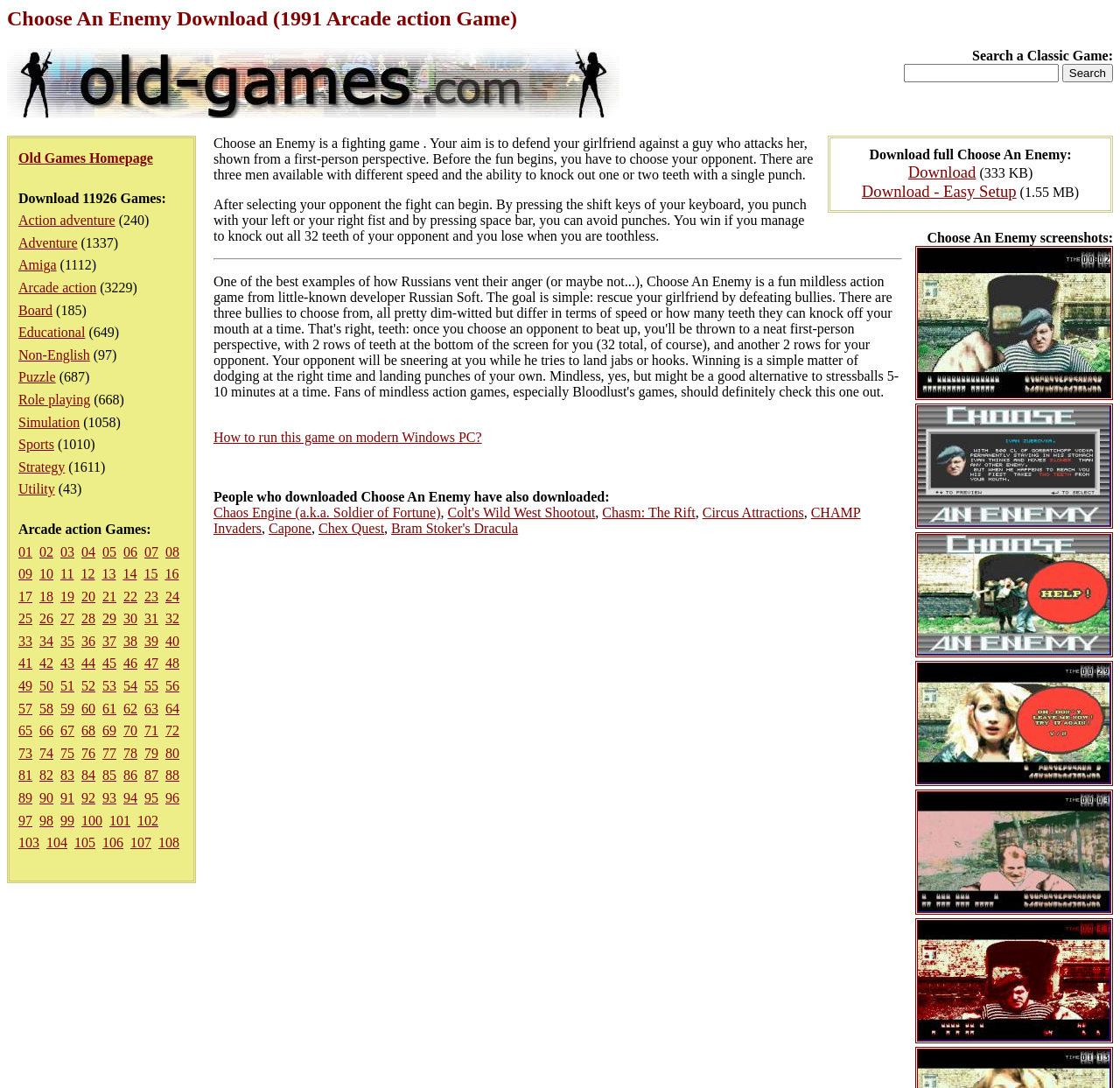What is the function of the links at the bottom of the page?
By examining the image, provide a one-word or phrase answer.

Page navigation